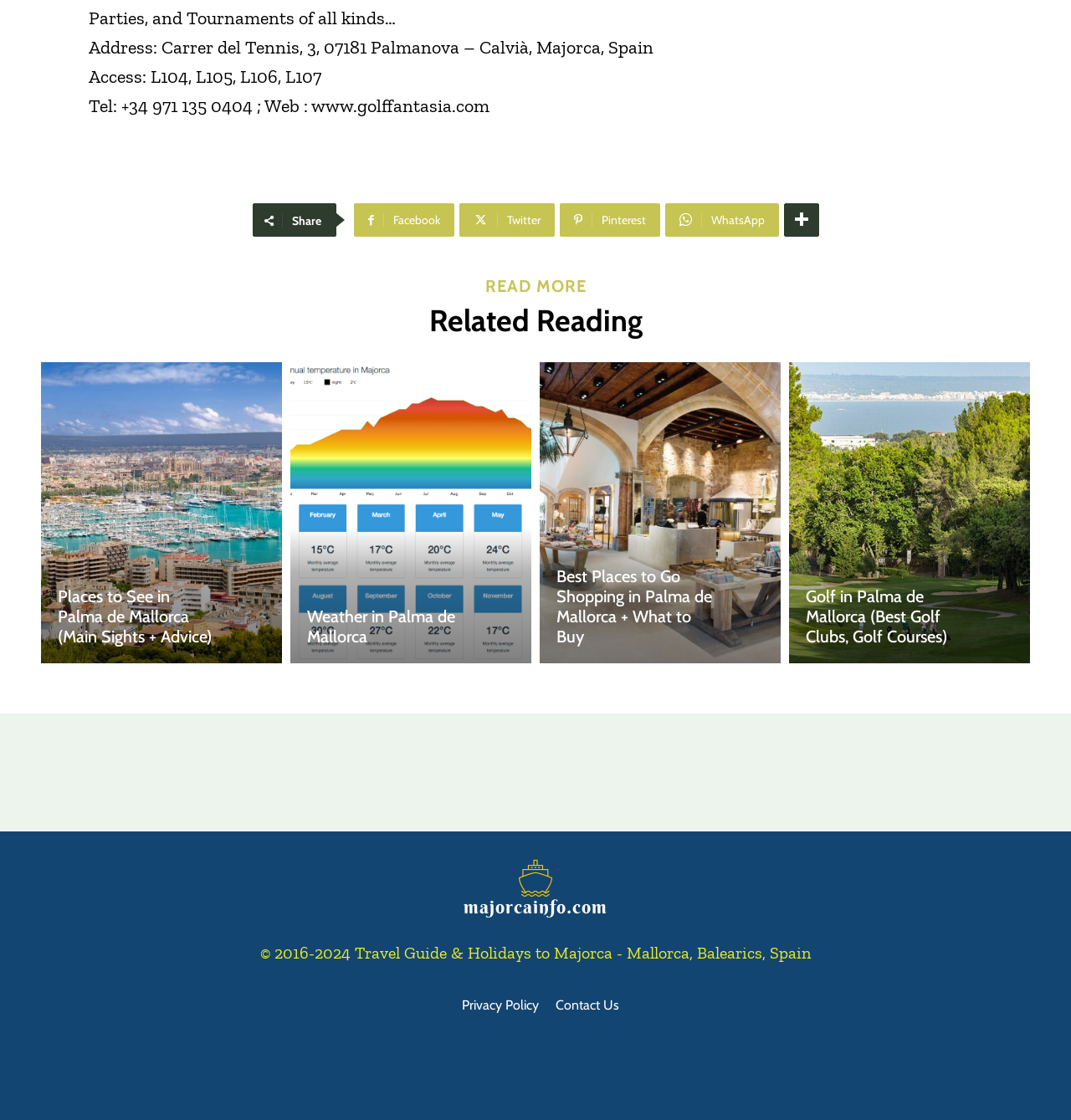Please give the bounding box coordinates of the area that should be clicked to fulfill the following instruction: "View the privacy policy". The coordinates should be in the format of four float numbers from 0 to 1, i.e., [left, top, right, bottom].

[0.431, 0.886, 0.503, 0.909]